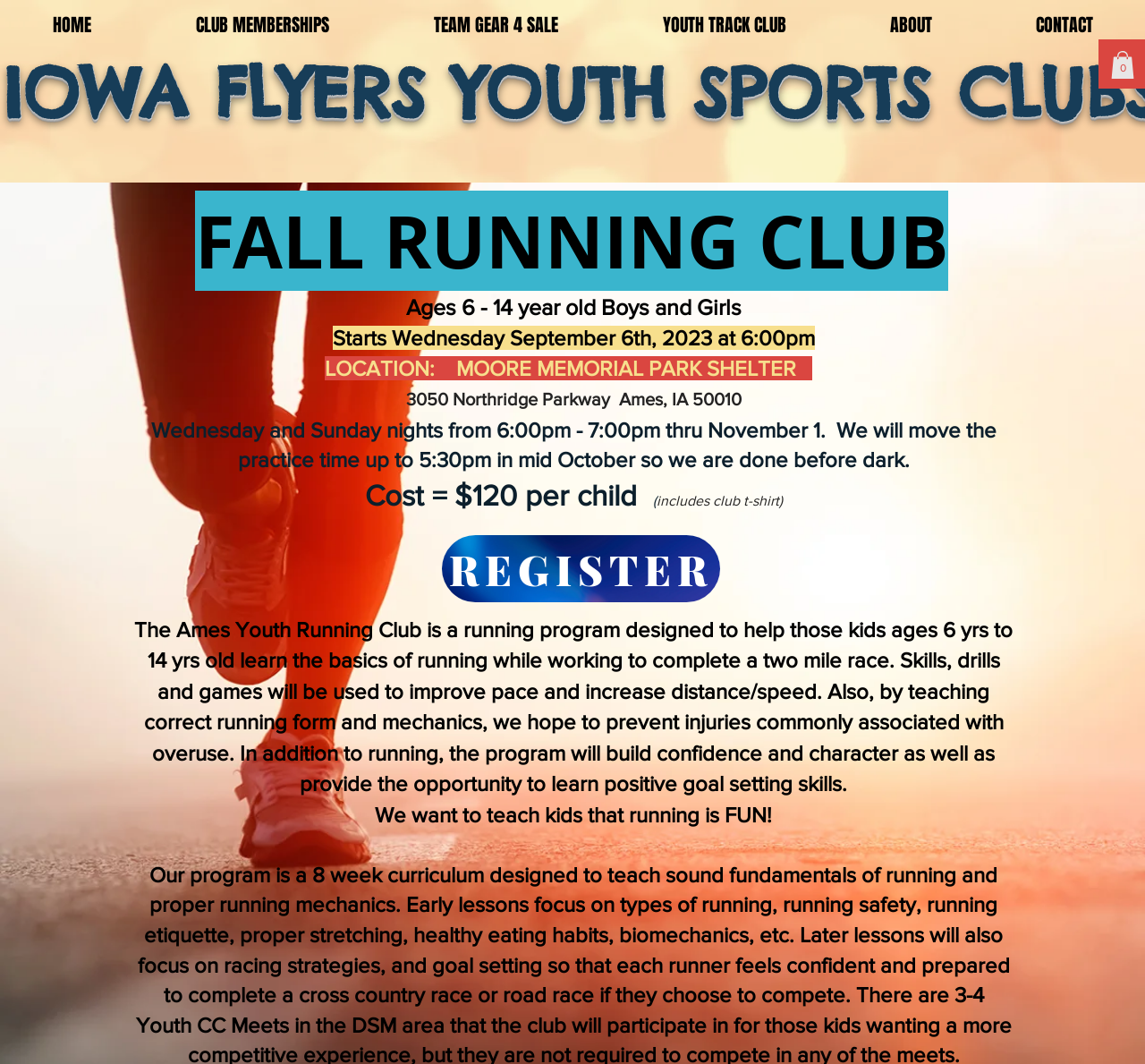Based on the provided description, "CLUB MEMBERSHIPS", find the bounding box of the corresponding UI element in the screenshot.

[0.125, 0.0, 0.333, 0.048]